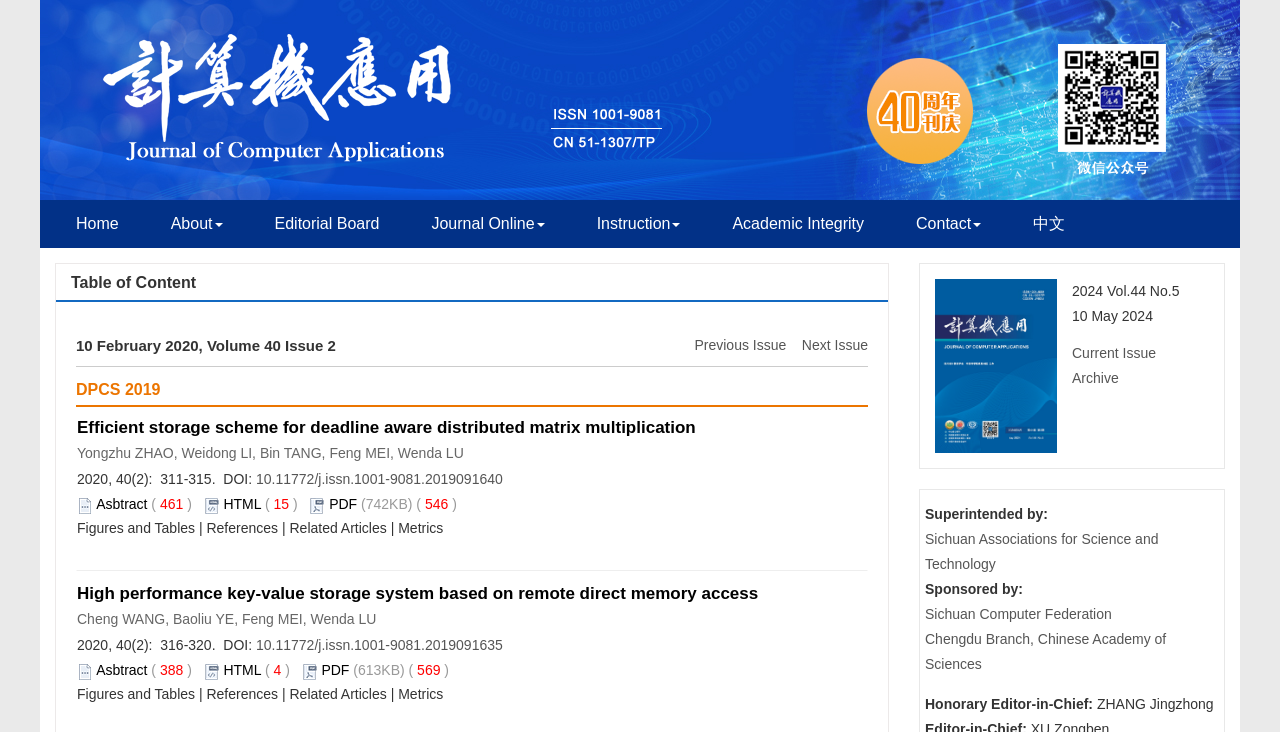What are the options to view the second article?
Using the image as a reference, deliver a detailed and thorough answer to the question.

By examining the description list detail element of the second article, we can see that there are three options to view the article: abstract, HTML, and PDF, each represented by a link element.